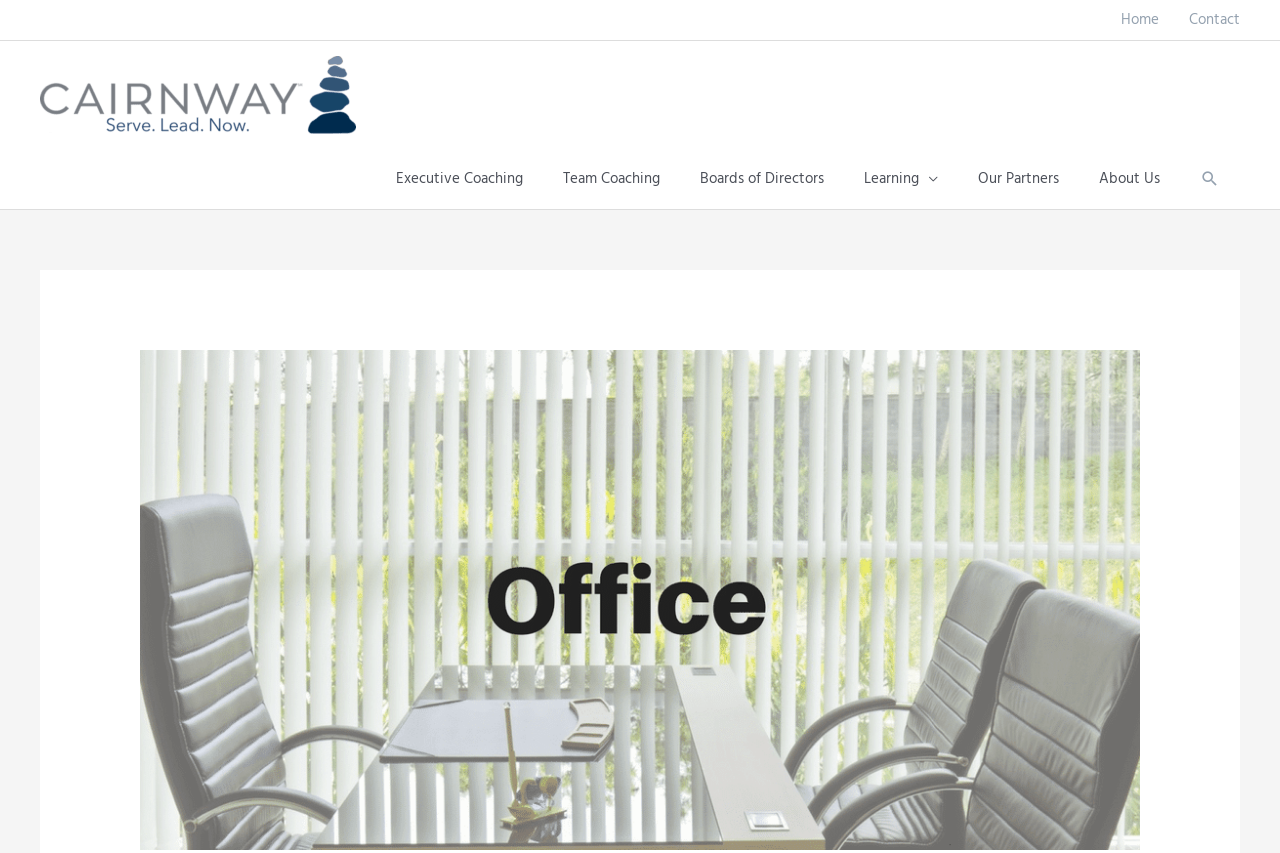What is the theme of the image on the webpage?
Please provide a detailed and thorough answer to the question.

I looked at the image description, which says 'Servant Leadership Workplace-Office', indicating that the image is related to a workplace or office setting with a servant leadership theme.